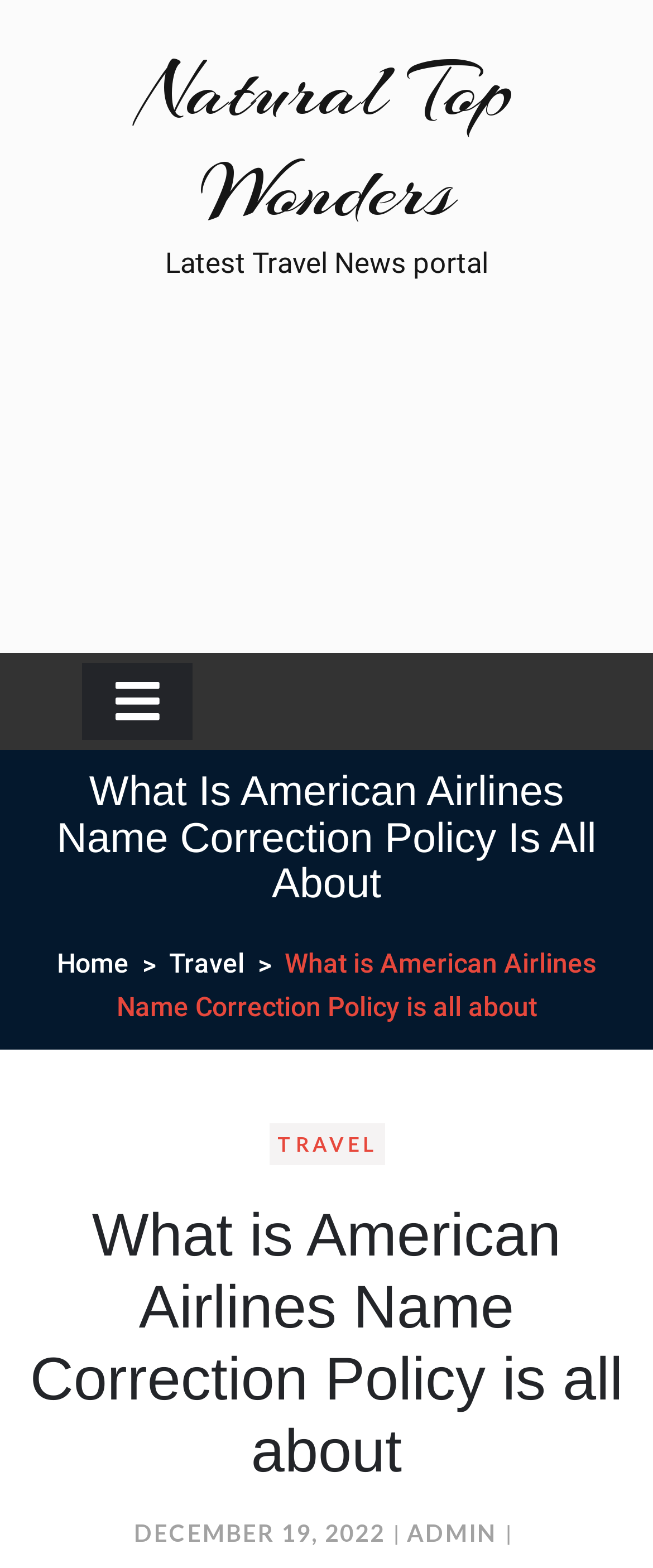Specify the bounding box coordinates (top-left x, top-left y, bottom-right x, bottom-right y) of the UI element in the screenshot that matches this description: Natural Top Wonders

[0.213, 0.025, 0.787, 0.156]